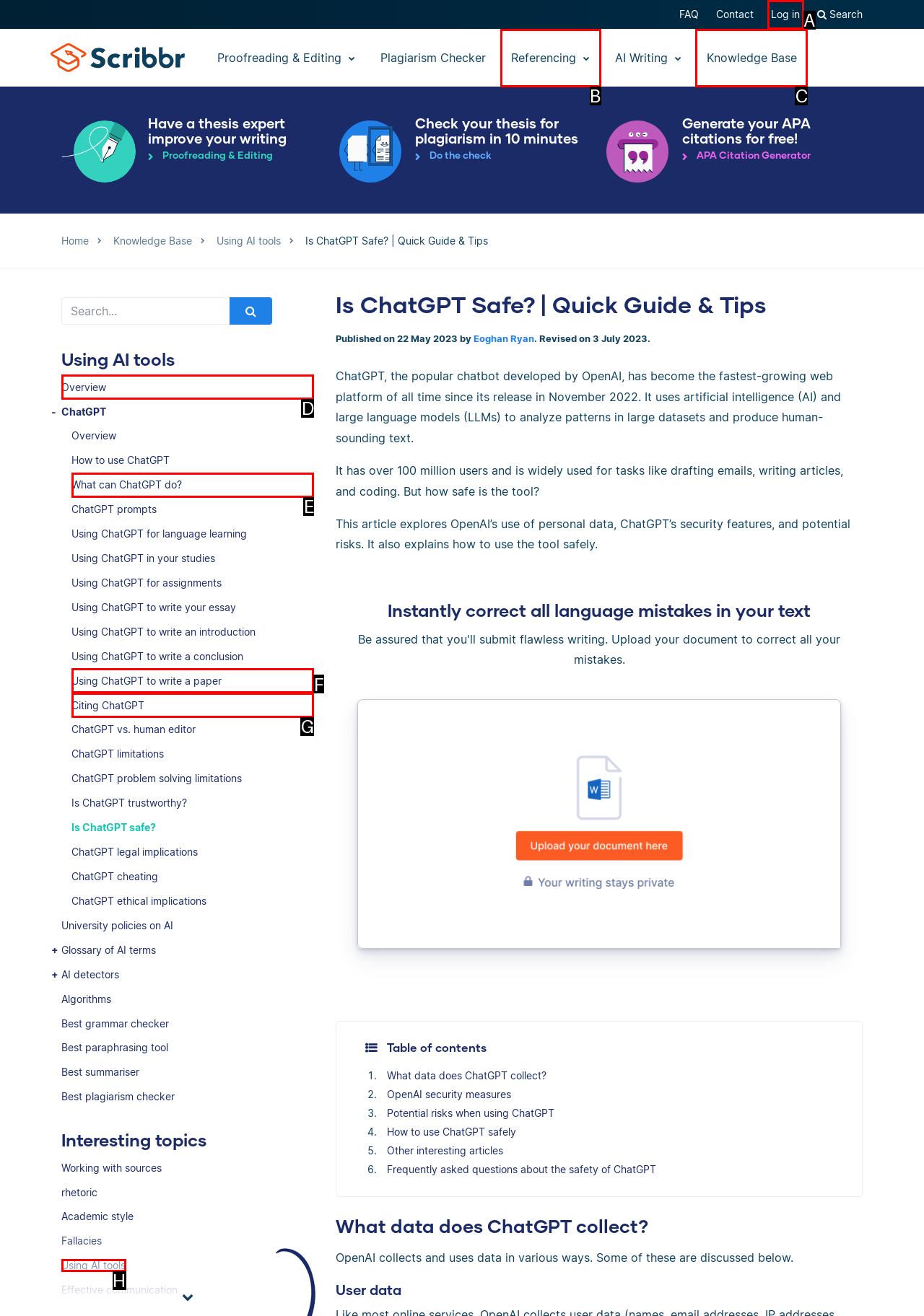Indicate the UI element to click to perform the task: Explore the knowledge base. Reply with the letter corresponding to the chosen element.

C